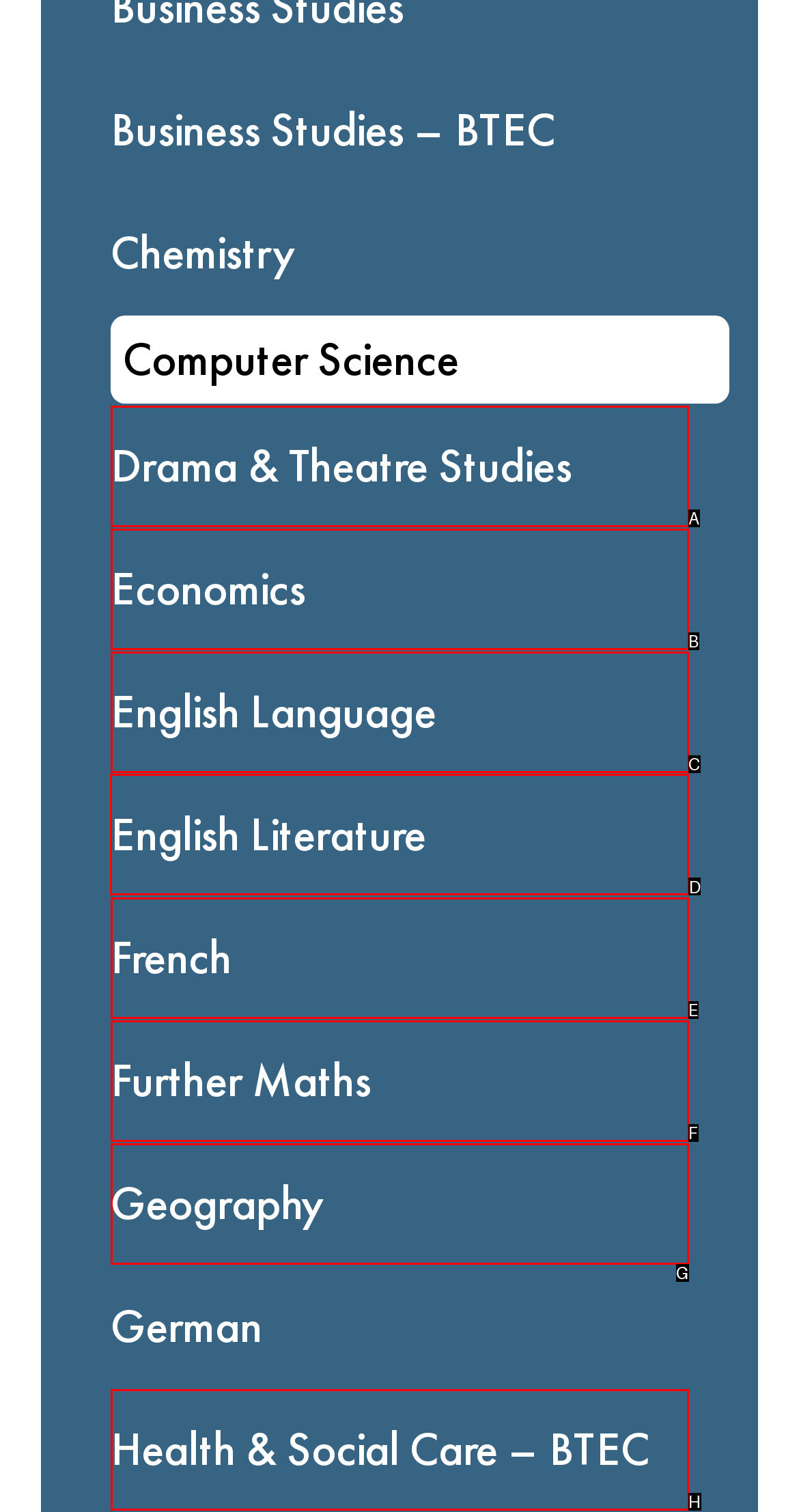Determine which HTML element to click for this task: View English Literature Provide the letter of the selected choice.

D